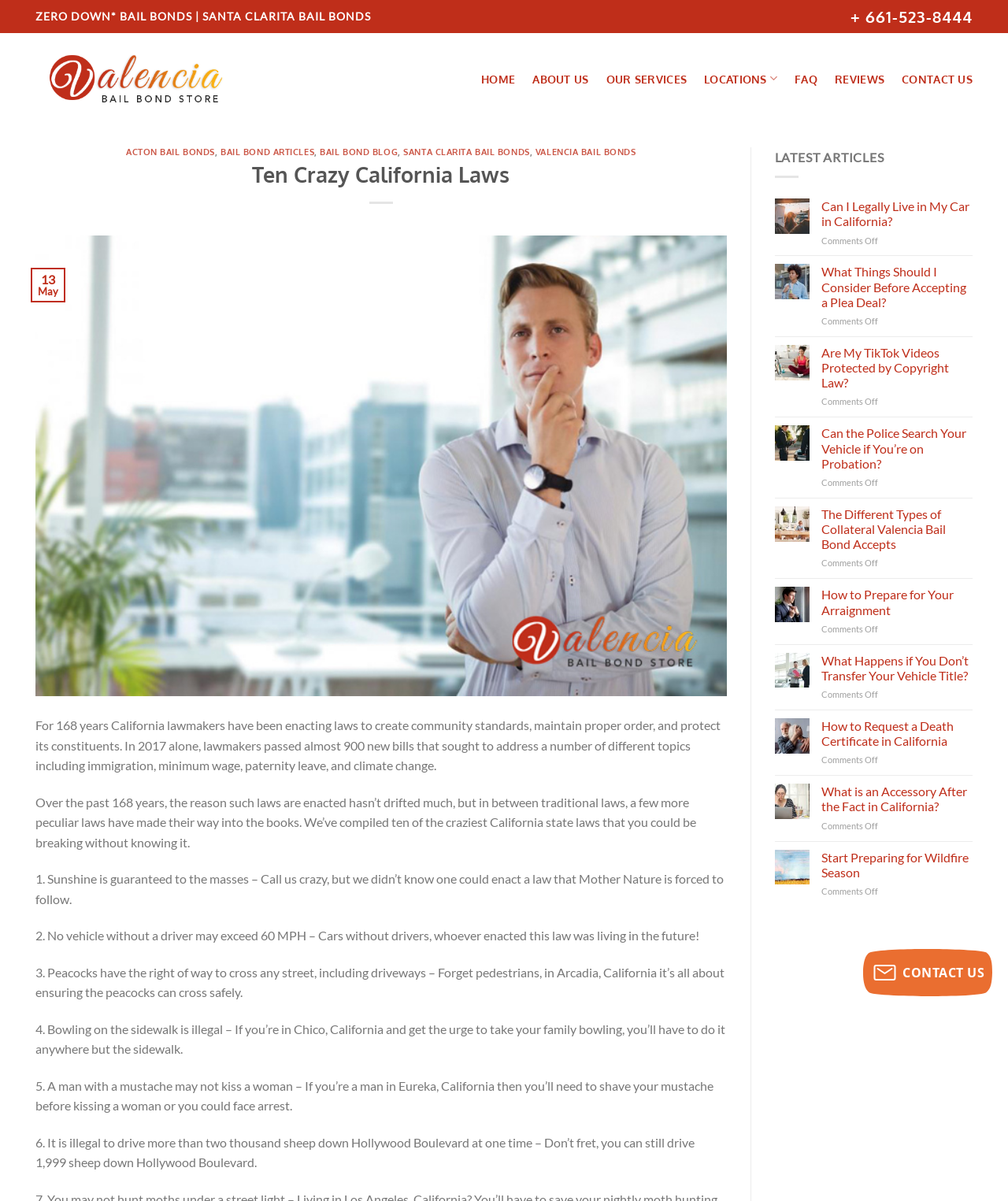Please locate the bounding box coordinates of the element that needs to be clicked to achieve the following instruction: "Search for something". The coordinates should be four float numbers between 0 and 1, i.e., [left, top, right, bottom].

None